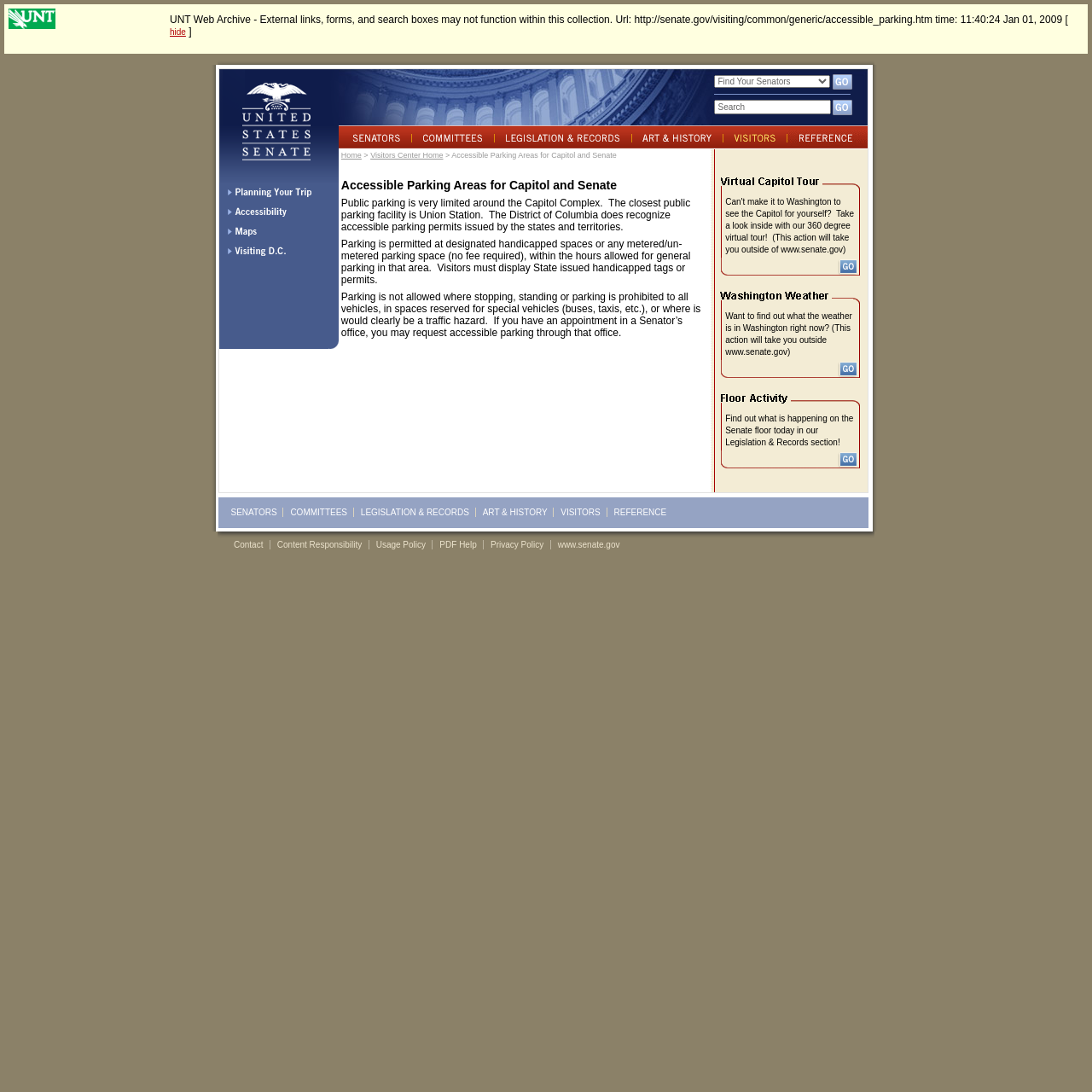Refer to the screenshot and give an in-depth answer to this question: What is required to park in designated handicapped spaces?

The webpage states that visitors must display State issued handicapped tags or permits to park in designated handicapped spaces or any metered/un-metered parking space.